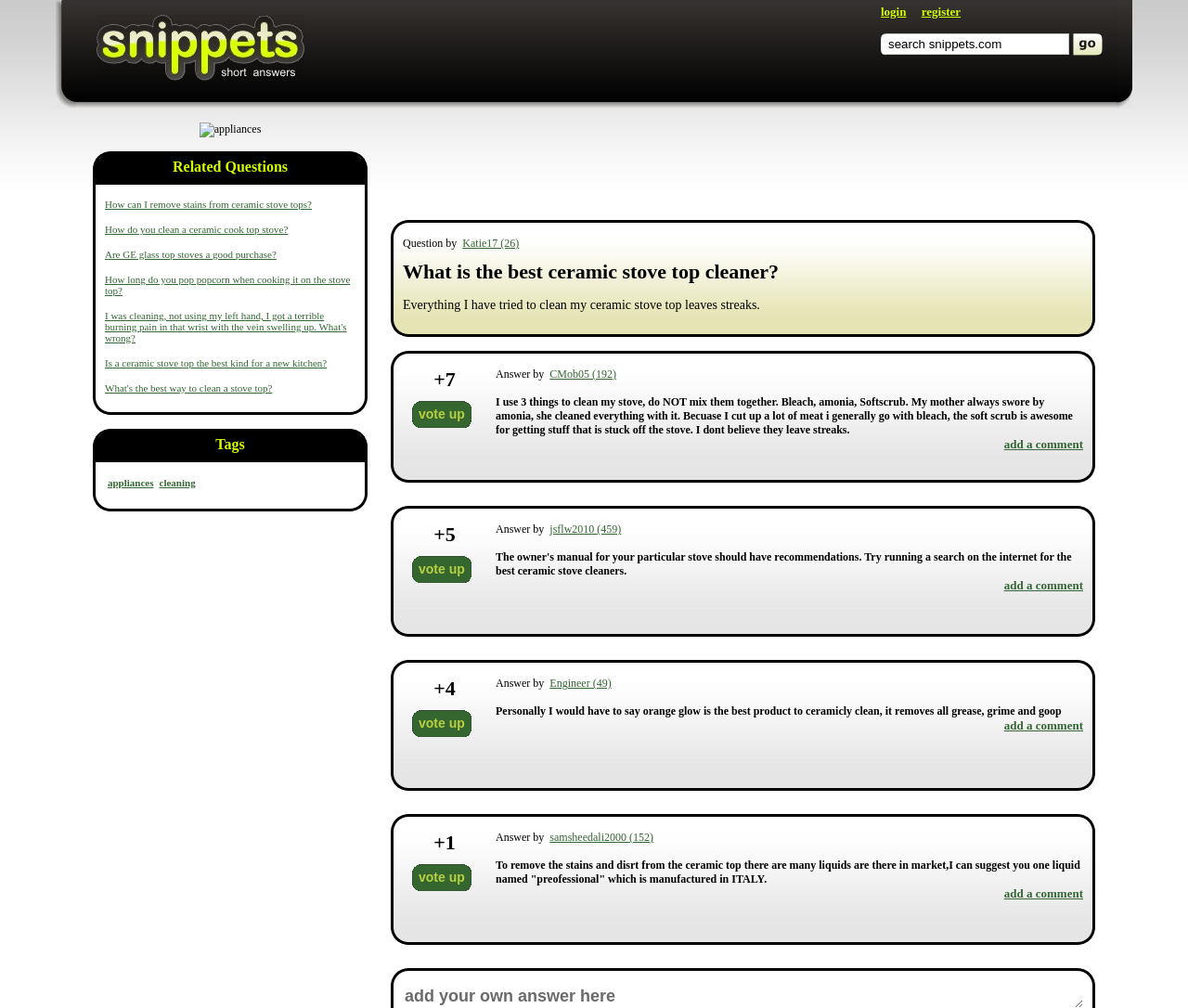How many related questions are listed on the webpage?
From the details in the image, answer the question comprehensively.

There are 7 related questions listed on the webpage, including 'How can I remove stains from ceramic stove tops?' and 'What's the best way to clean a stove top?'.